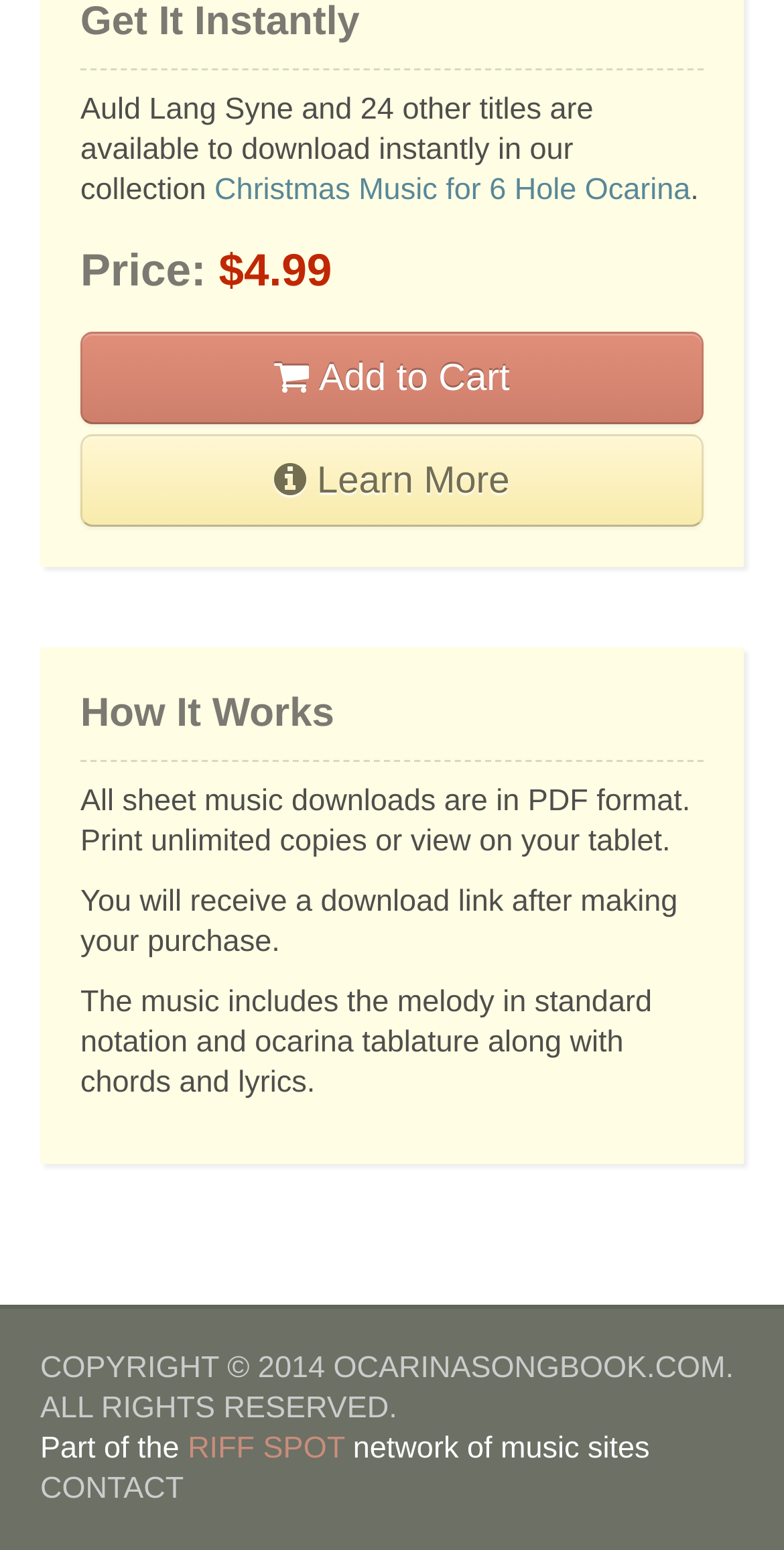What format are the sheet music downloads in?
Give a comprehensive and detailed explanation for the question.

According to the 'How It Works' section, 'All sheet music downloads are in PDF format'.